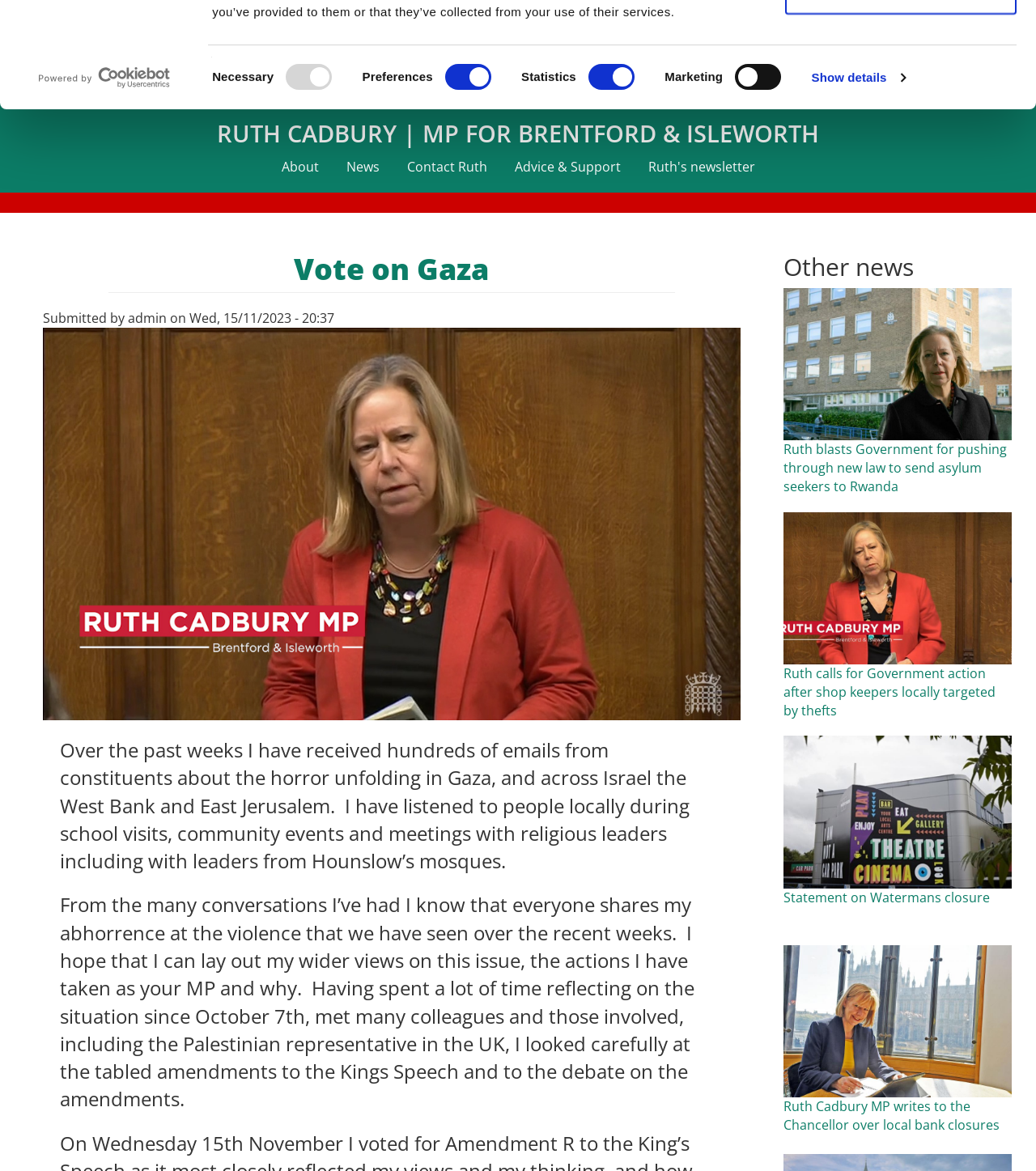Find the bounding box coordinates for the area that must be clicked to perform this action: "Click the 'RUTH CADBURY | MP FOR BRENTFORD & ISLEWORTH' link".

[0.016, 0.099, 0.984, 0.135]